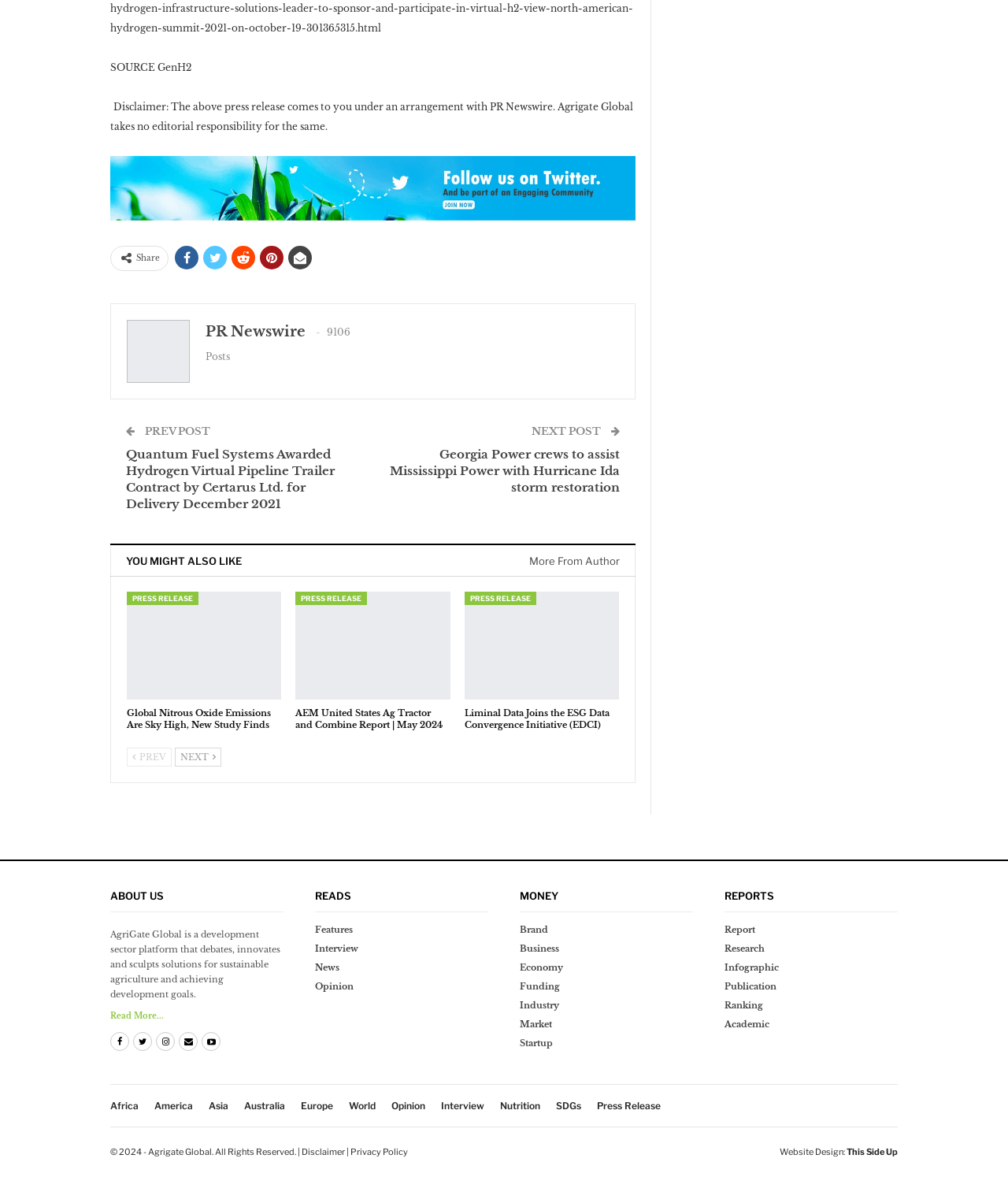Identify the bounding box coordinates for the UI element described by the following text: "Press Release". Provide the coordinates as four float numbers between 0 and 1, in the format [left, top, right, bottom].

[0.126, 0.502, 0.197, 0.514]